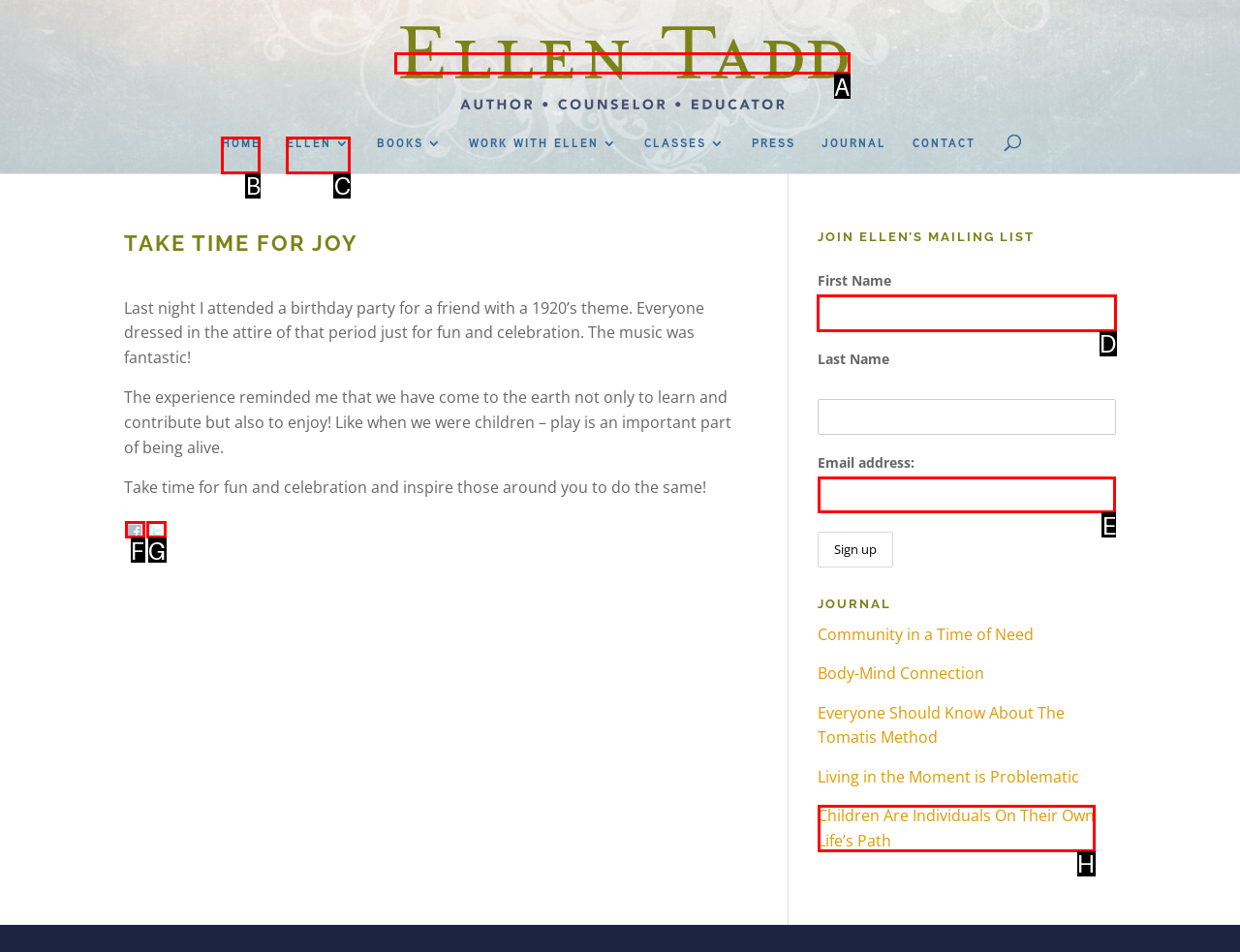Identify the correct UI element to click for the following task: Enter first name in the input field Choose the option's letter based on the given choices.

D